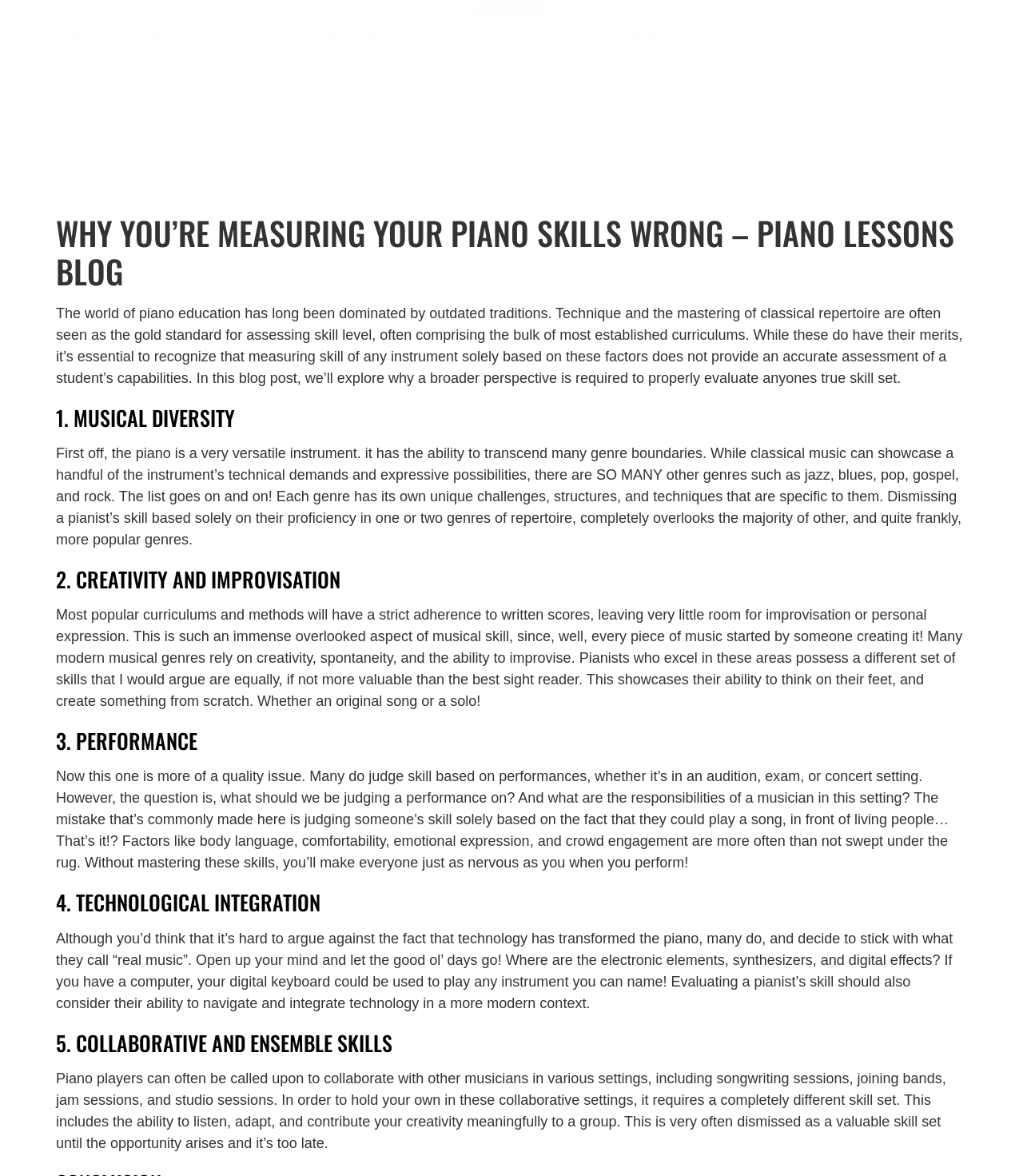What is the problem with judging piano skills solely based on classical repertoire?
Refer to the image and give a detailed response to the question.

According to the post, judging piano skills solely based on classical repertoire is limited because it does not take into account other genres of music, such as jazz, blues, pop, and rock, which have their own unique challenges and techniques.